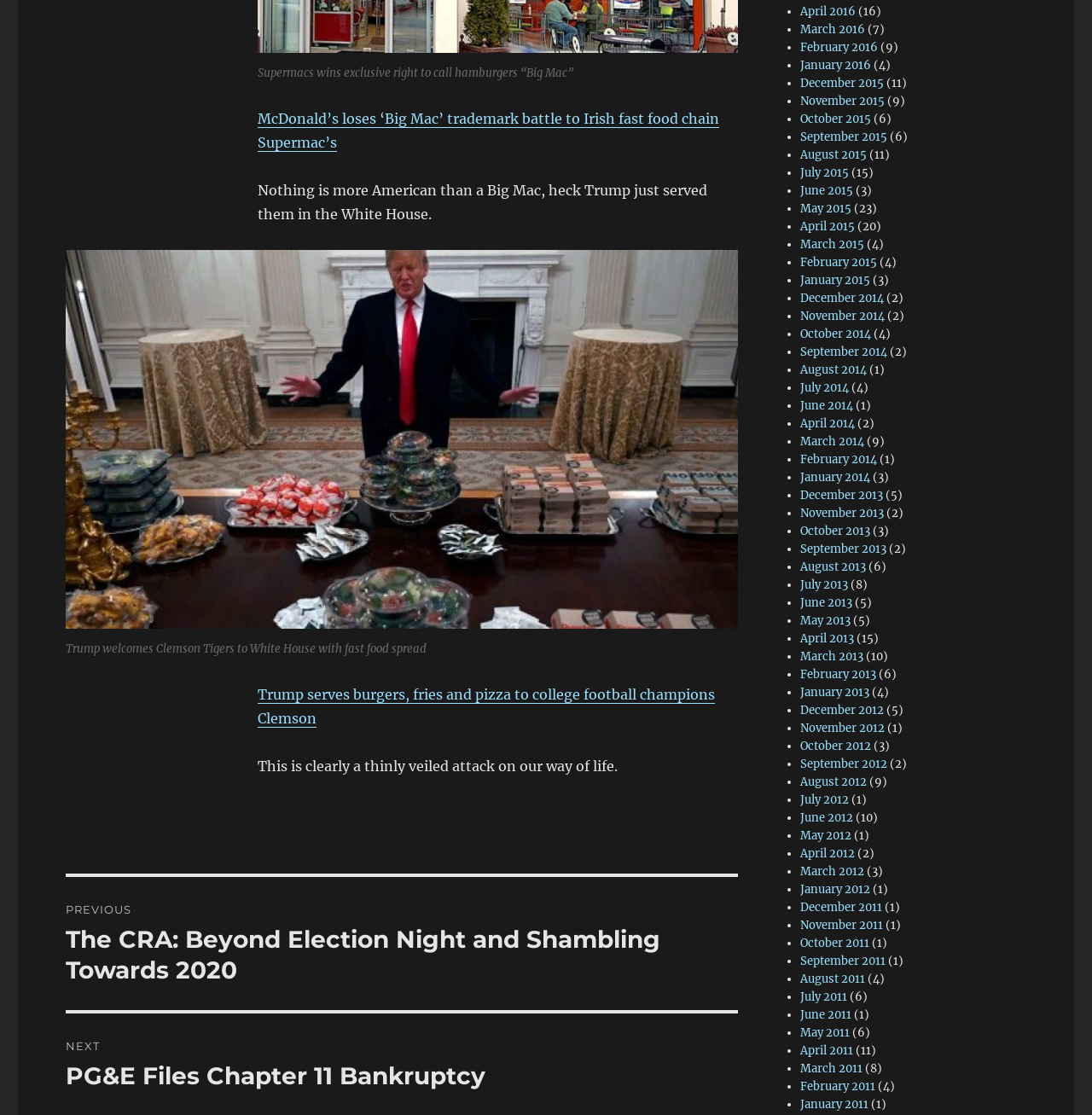Please determine the bounding box coordinates of the element's region to click for the following instruction: "Read the previous post about the CRA".

[0.06, 0.787, 0.676, 0.906]